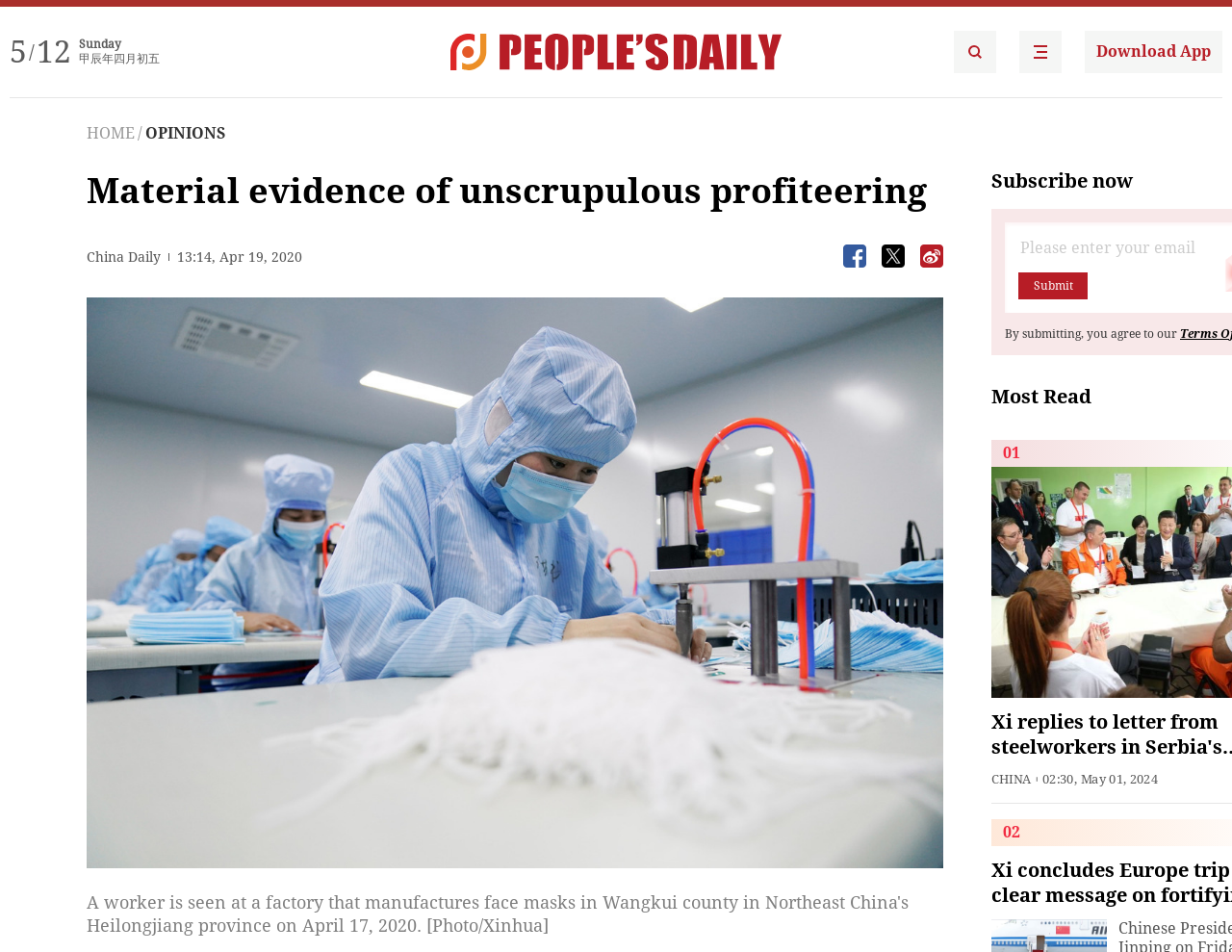Using the image as a reference, answer the following question in as much detail as possible:
What is the most read category?

I found the most read category by looking at the section labeled 'Most Read' and finding the category 'CHINA' listed there.